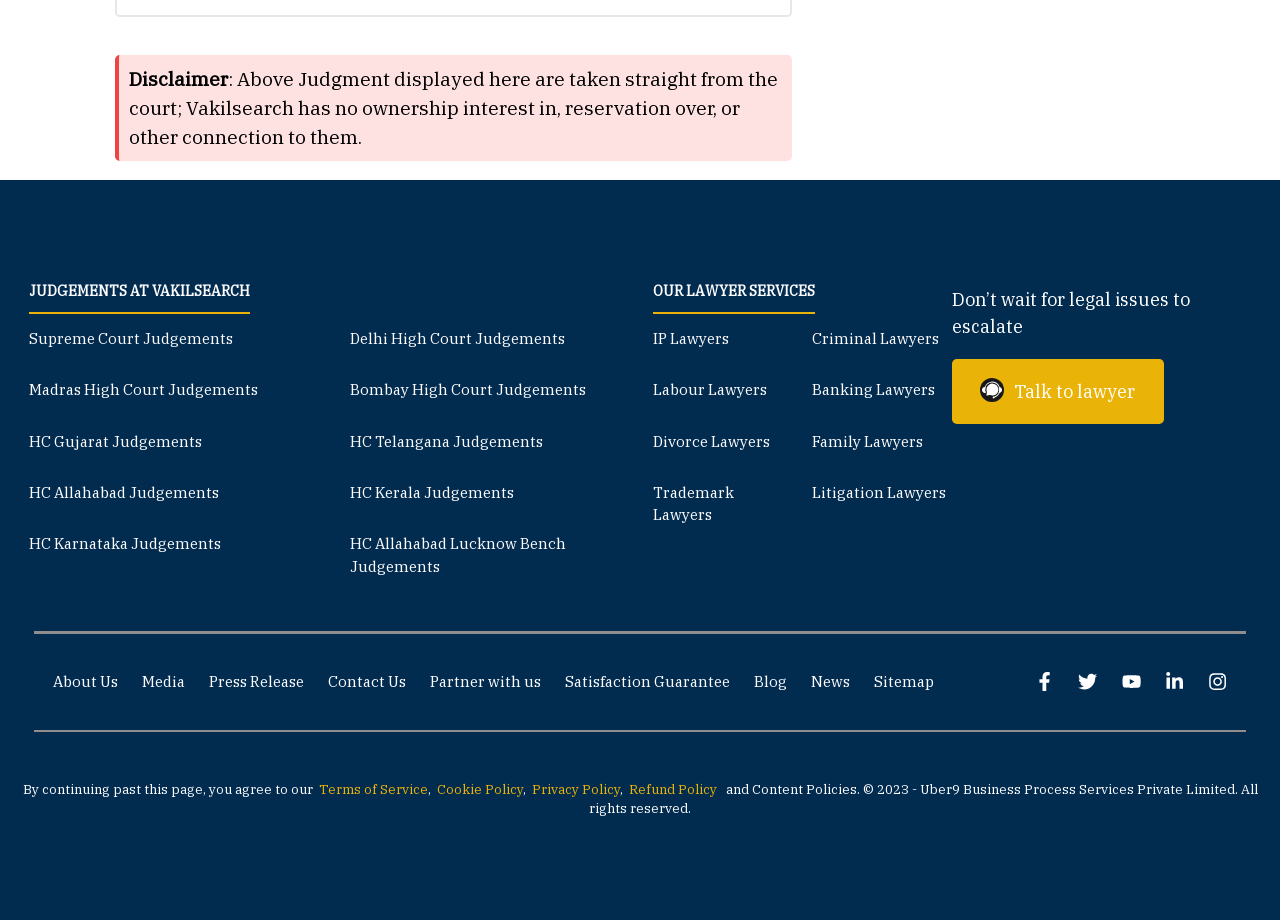Determine the bounding box coordinates for the region that must be clicked to execute the following instruction: "Click on Supreme Court Judgements".

[0.022, 0.358, 0.182, 0.378]